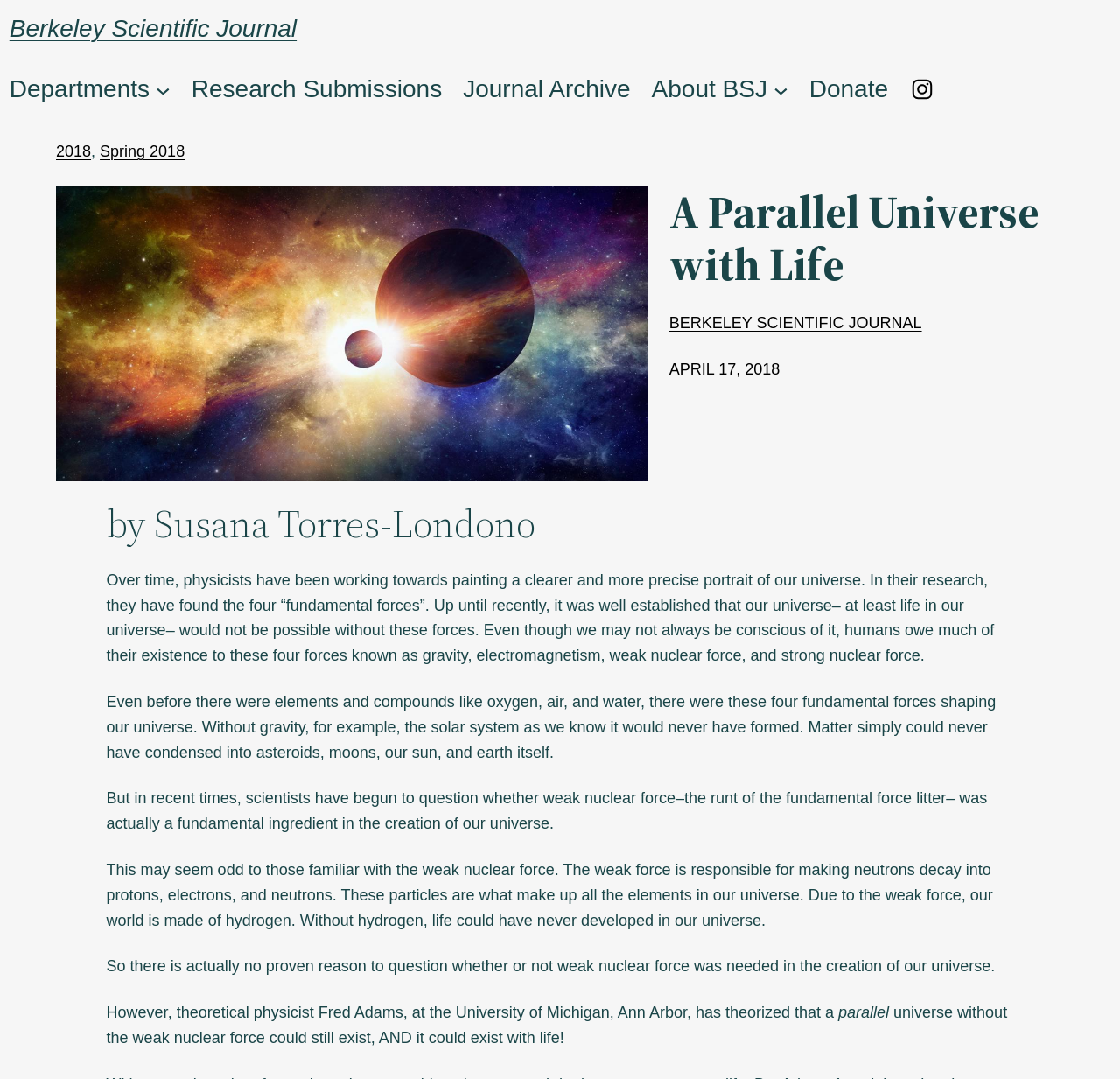What are the four fundamental forces mentioned in the article?
Refer to the image and provide a concise answer in one word or phrase.

gravity, electromagnetism, weak nuclear force, and strong nuclear force